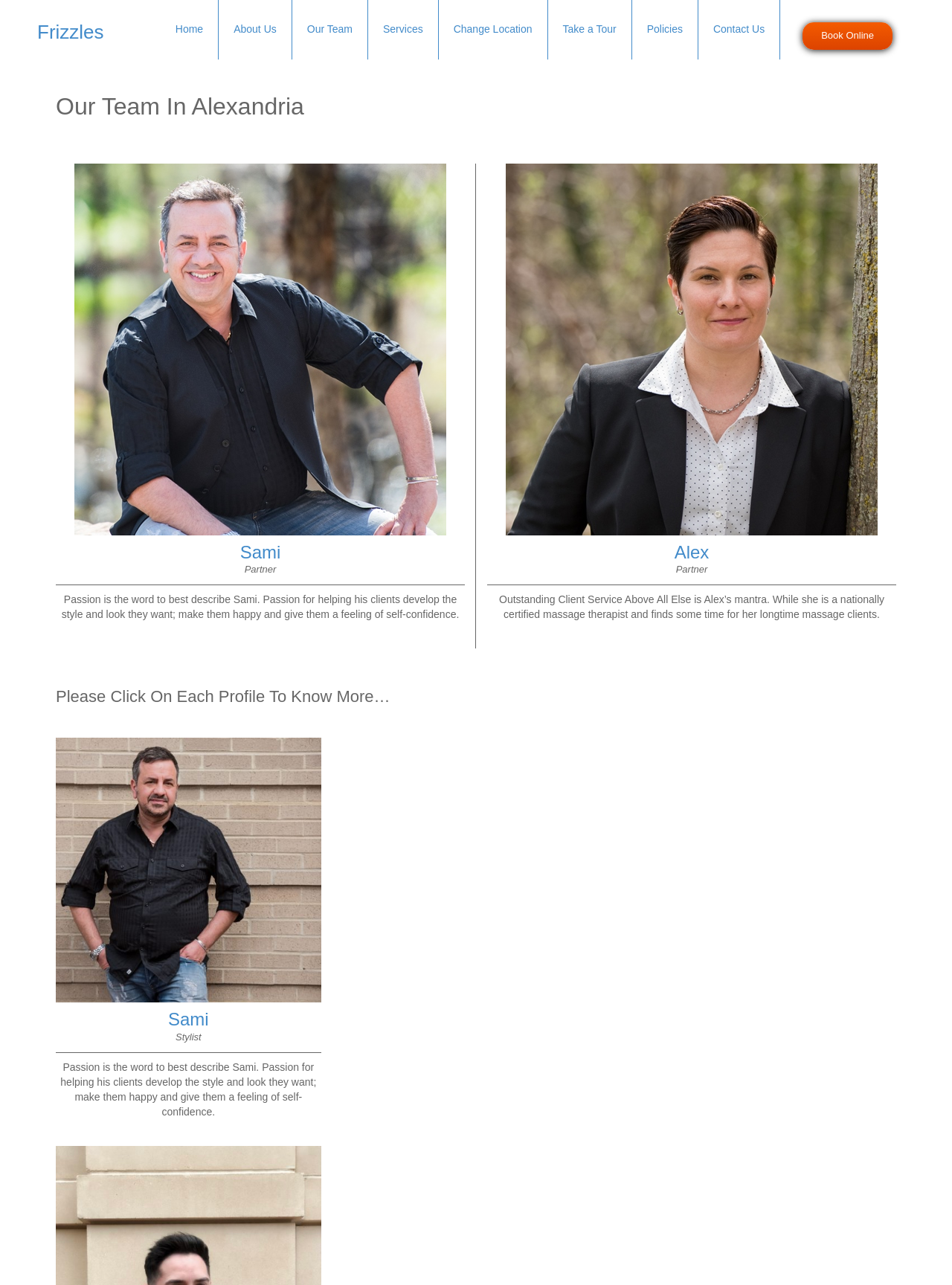Provide the bounding box coordinates for the UI element described in this sentence: "Take a Tour". The coordinates should be four float values between 0 and 1, i.e., [left, top, right, bottom].

[0.575, 0.0, 0.664, 0.046]